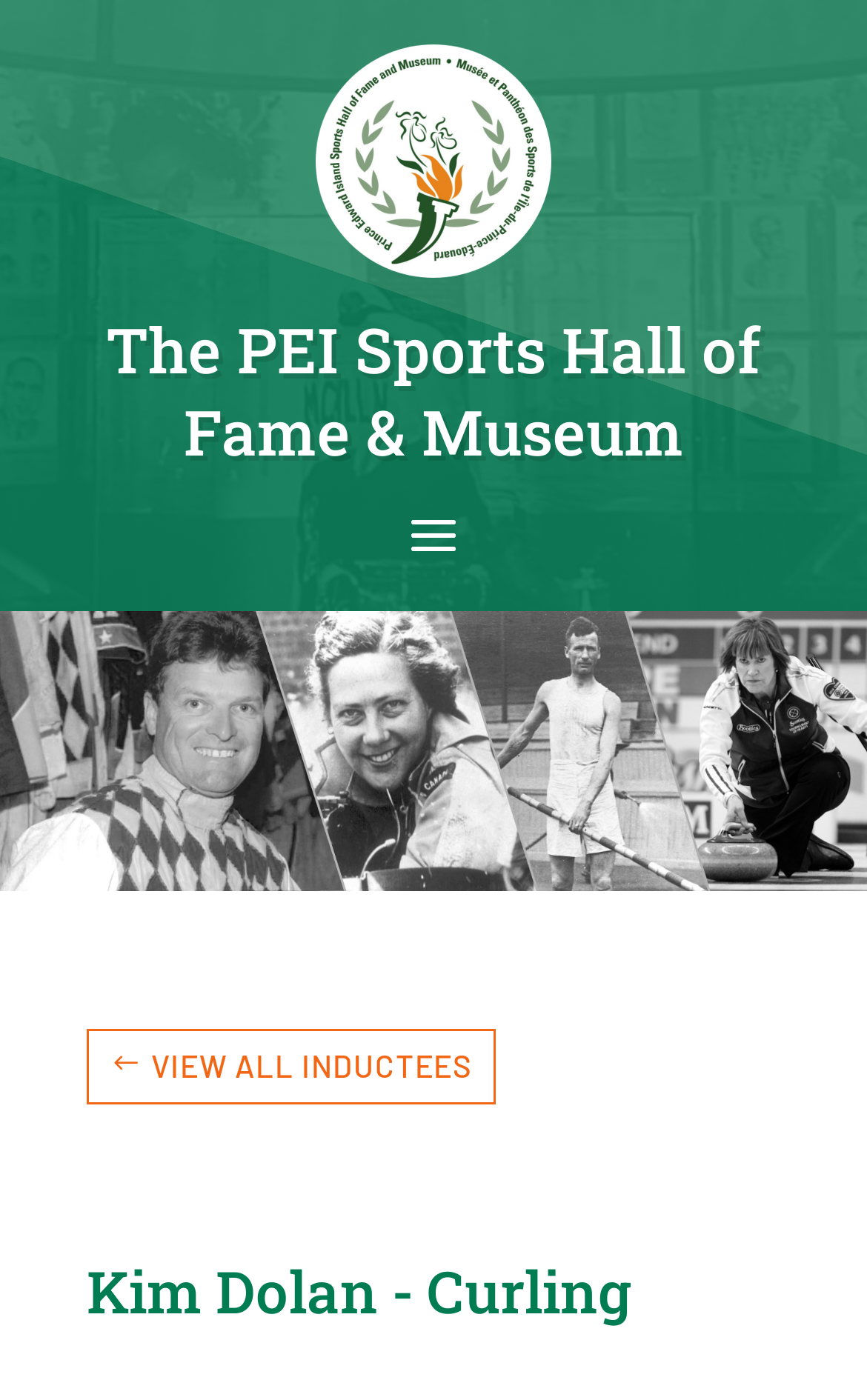From the webpage screenshot, identify the region described by View All Inductees. Provide the bounding box coordinates as (top-left x, top-left y, bottom-right x, bottom-right y), with each value being a floating point number between 0 and 1.

[0.1, 0.735, 0.571, 0.789]